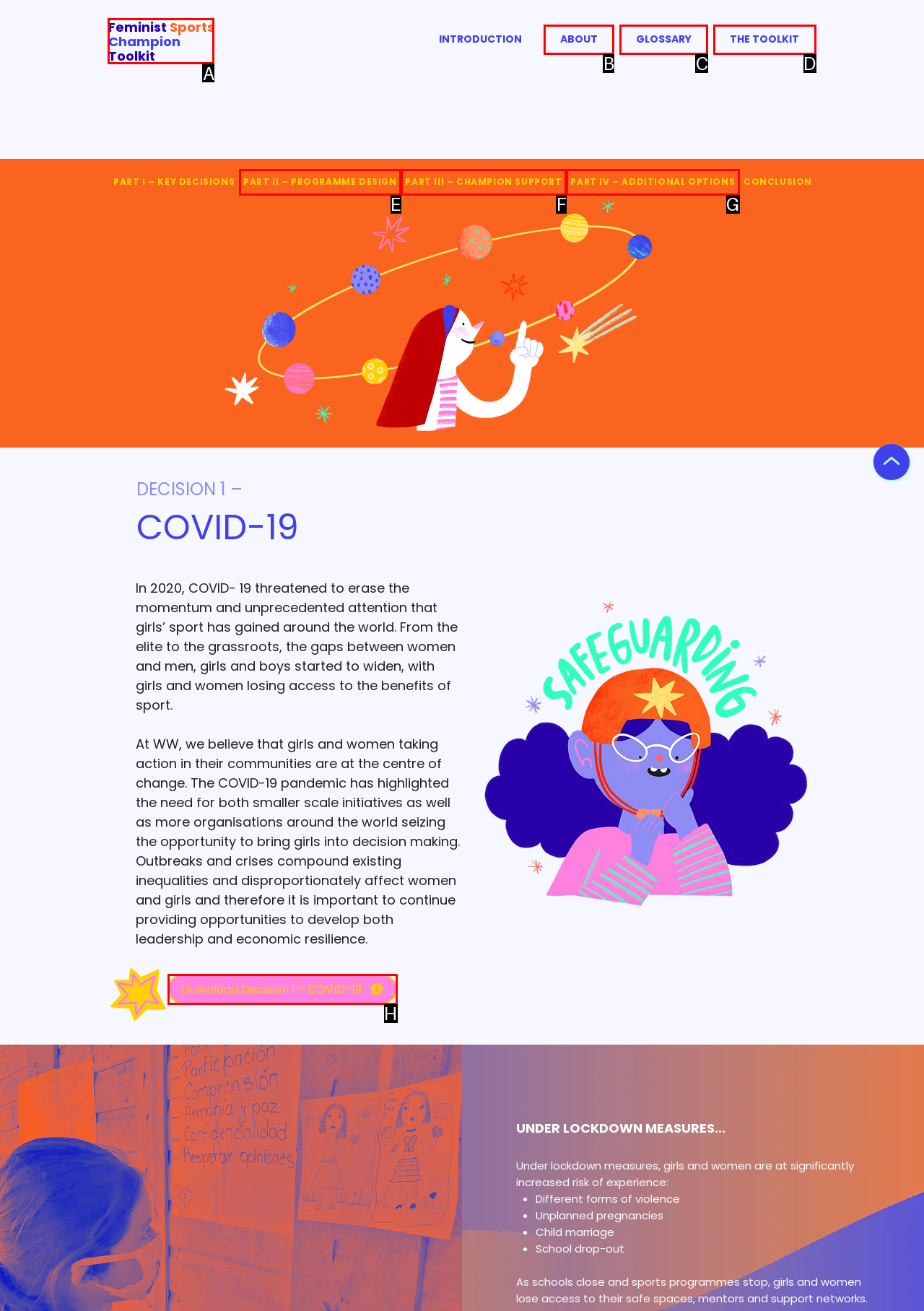Choose the HTML element that needs to be clicked for the given task: Click the 'Feminist Sports Champion Toolkit' link Respond by giving the letter of the chosen option.

A